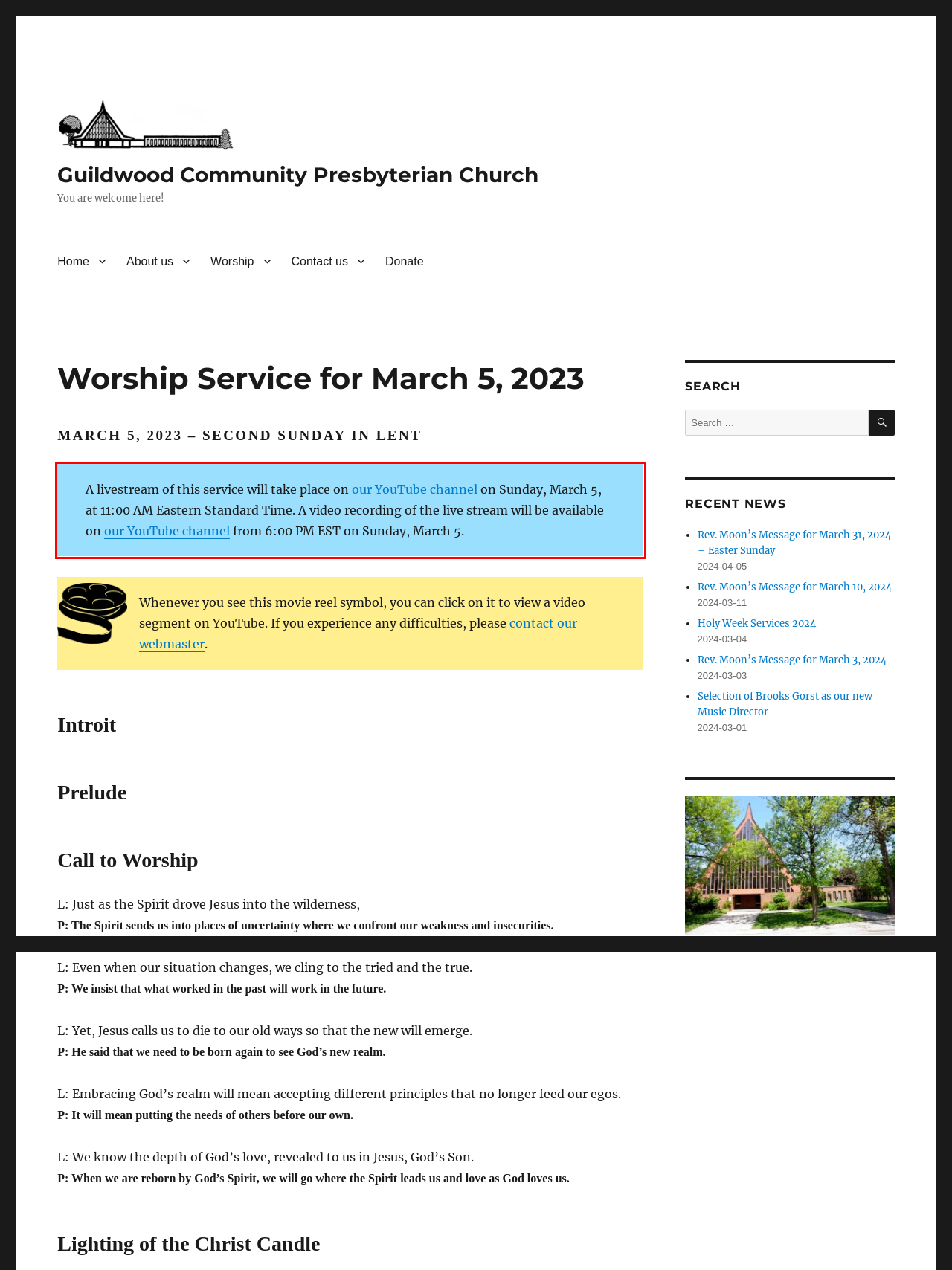You have a screenshot of a webpage with a red bounding box. Use OCR to generate the text contained within this red rectangle.

A livestream of this service will take place on our YouTube channel on Sunday, March 5, at 11:00 AM Eastern Standard Time. A video recording of the live stream will be available on our YouTube channel from 6:00 PM EST on Sunday, March 5.